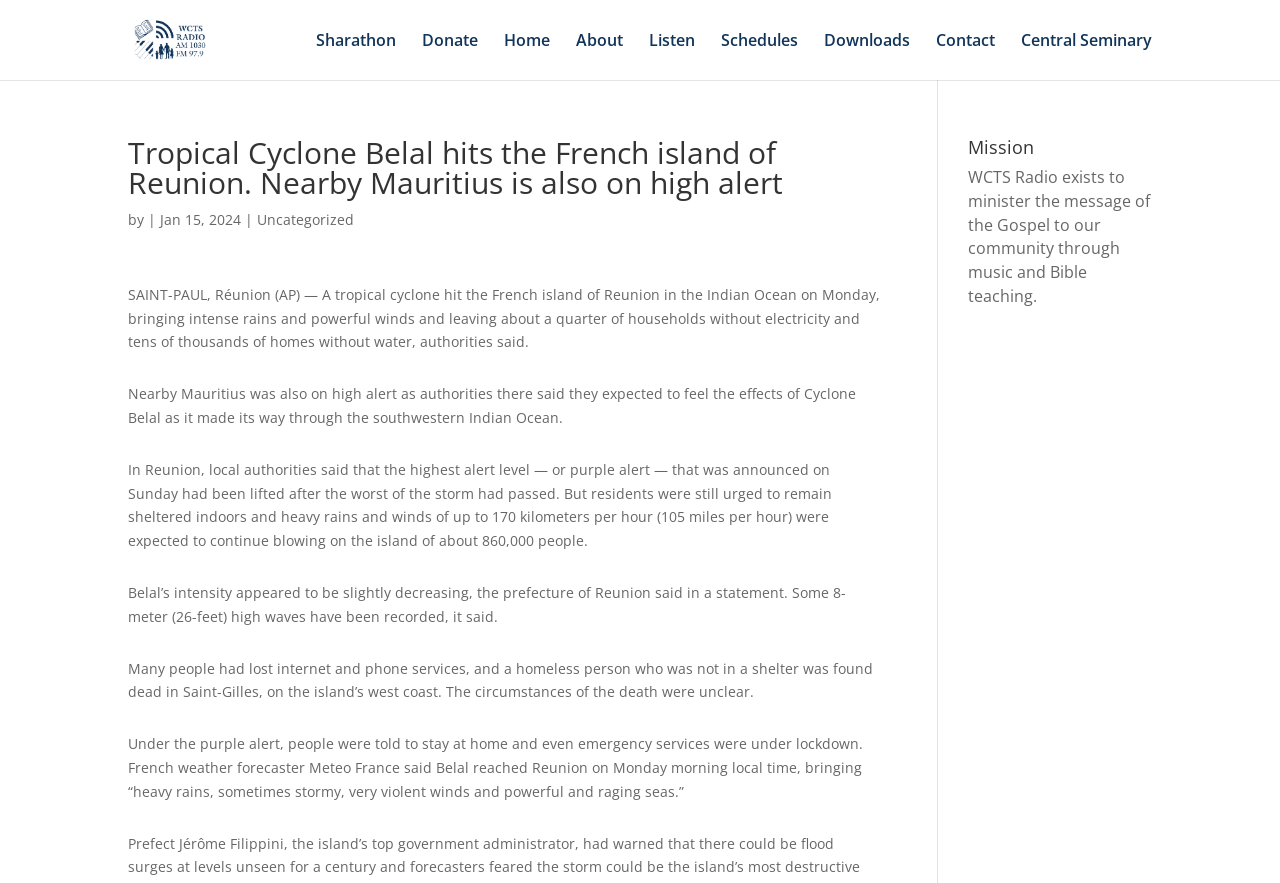Please determine the bounding box coordinates of the section I need to click to accomplish this instruction: "Click on Donate link".

[0.33, 0.037, 0.373, 0.091]